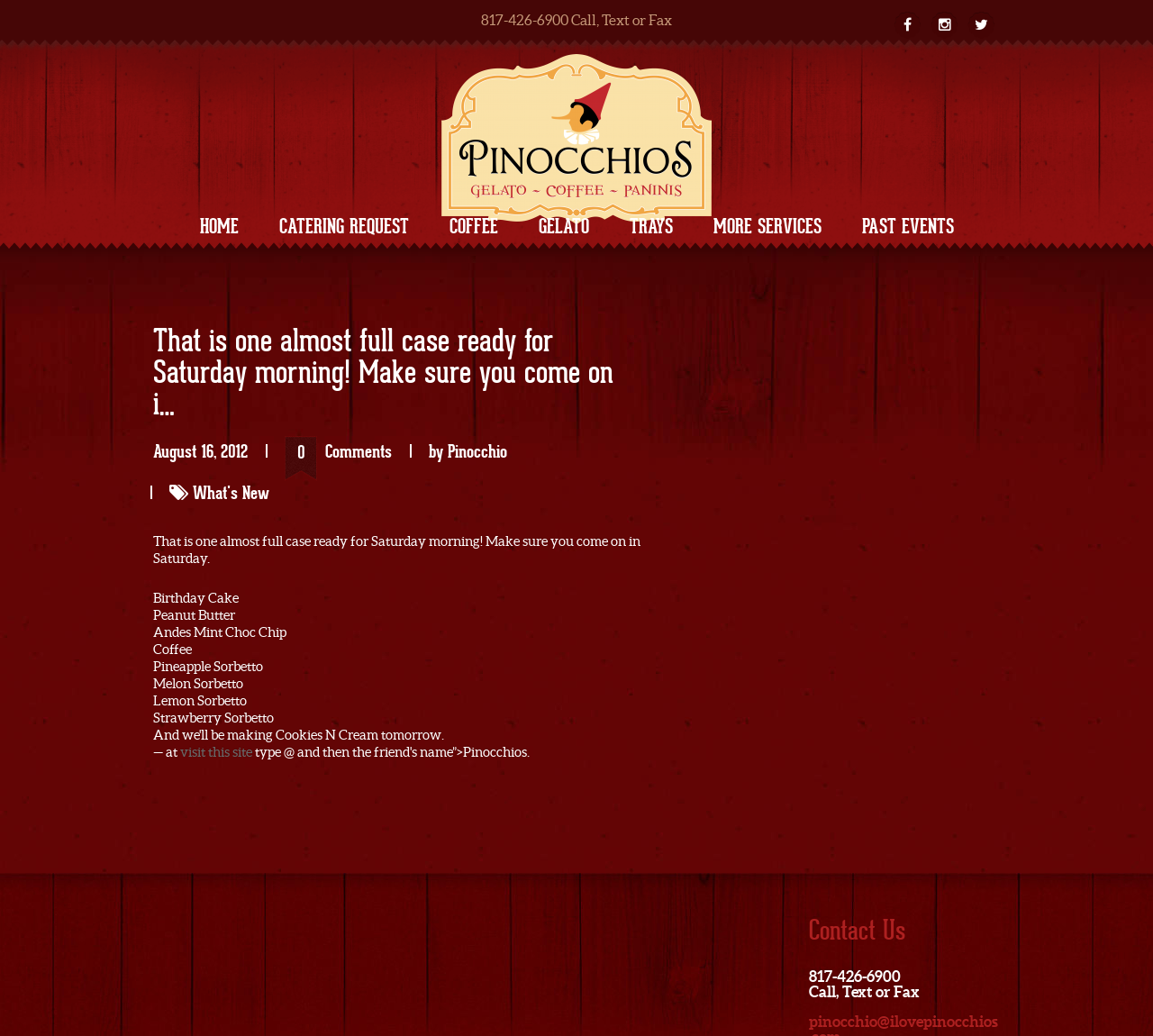Generate a thorough caption detailing the webpage content.

This webpage appears to be a blog or news article page, with a focus on a specific event or promotion. At the top of the page, there is a phone number "817-426-6900" with a call-to-action to call, text, or fax. Below this, there is a prominent image with a link, taking up a significant portion of the top section of the page.

The main content of the page is divided into two sections. On the left side, there is a list of links to different pages or services, including "HOME", "CATERING REQUEST", "COFFEE", "GELATO", "TRAYS", "MORE SERVICES", and "PAST EVENTS". These links are arranged horizontally, with "HOME" on the left and "PAST EVENTS" on the right.

On the right side of the page, there is a heading with the title "That is one almost full case ready for Saturday morning! Make sure you come on in Saturday." Below this, there is a list of flavors or products, including "Birthday Cake", "Peanut Butter", "Andes Mint Choc Chip", "Coffee", "Pineapple Sorbetto", "Melon Sorbetto", and "Strawberry Sorbetto". These flavors are listed vertically, with "Birthday Cake" at the top and "Strawberry Sorbetto" at the bottom.

There are also several other links and pieces of text scattered throughout the page, including a link to "What's New", a mention of "Pinocchio", and a call-to-action to "visit this site". At the very bottom of the page, there is a section labeled "Contact Us" with the same phone number and call-to-action as at the top of the page.